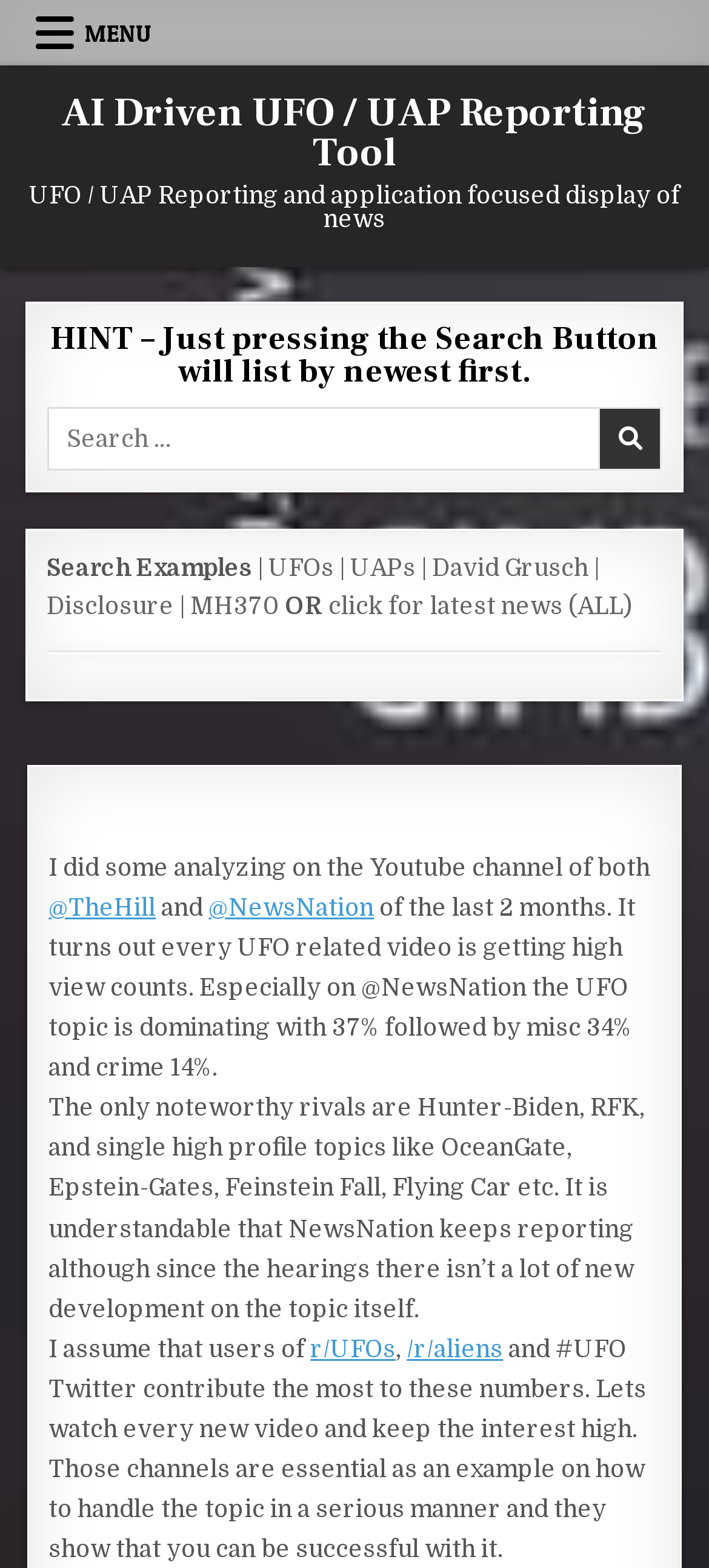Illustrate the webpage thoroughly, mentioning all important details.

This webpage is focused on UFO-related videos and news, with a prominent navigation menu at the top. Below the navigation menu, there is a link to "AI Driven UFO / UAP Reporting Tool" and a brief description of the tool. 

A heading "HINT – Just pressing the Search Button will list by newest first" is located above a search bar, which includes a search box and a search button with a magnifying glass icon. 

Below the search bar, there are several links to search examples, including "UFOs", "UAPs", "David Grusch", "Disclosure", "MH370", and "click for latest news (ALL)". 

A horizontal separator line divides the page, separating the search section from the main content. The main content appears to be a blog post or article discussing the popularity of UFO-related videos on YouTube channels, specifically @TheHill and @NewsNation. The article analyzes the view counts of these videos and notes that UFO-related topics are dominating on @NewsNation. 

The article also mentions that users of Reddit's r/UFOs and r/aliens, as well as #UFO Twitter, contribute to the high view counts. The author encourages readers to keep watching and engaging with these videos to maintain interest in the topic.